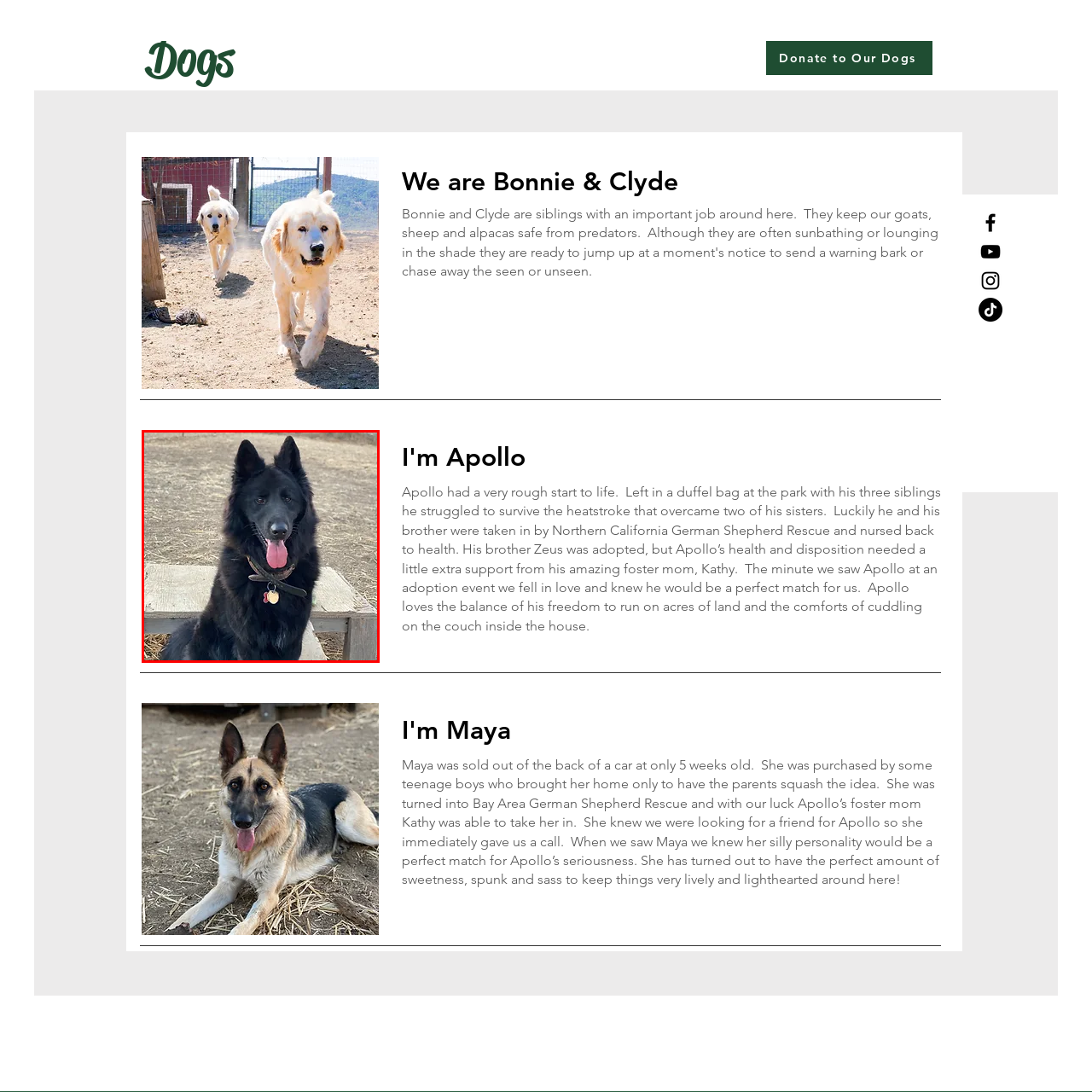How did Apollo and his siblings come into their current home?
Please focus on the image surrounded by the red bounding box and provide a one-word or phrase answer based on the image.

They were rescued